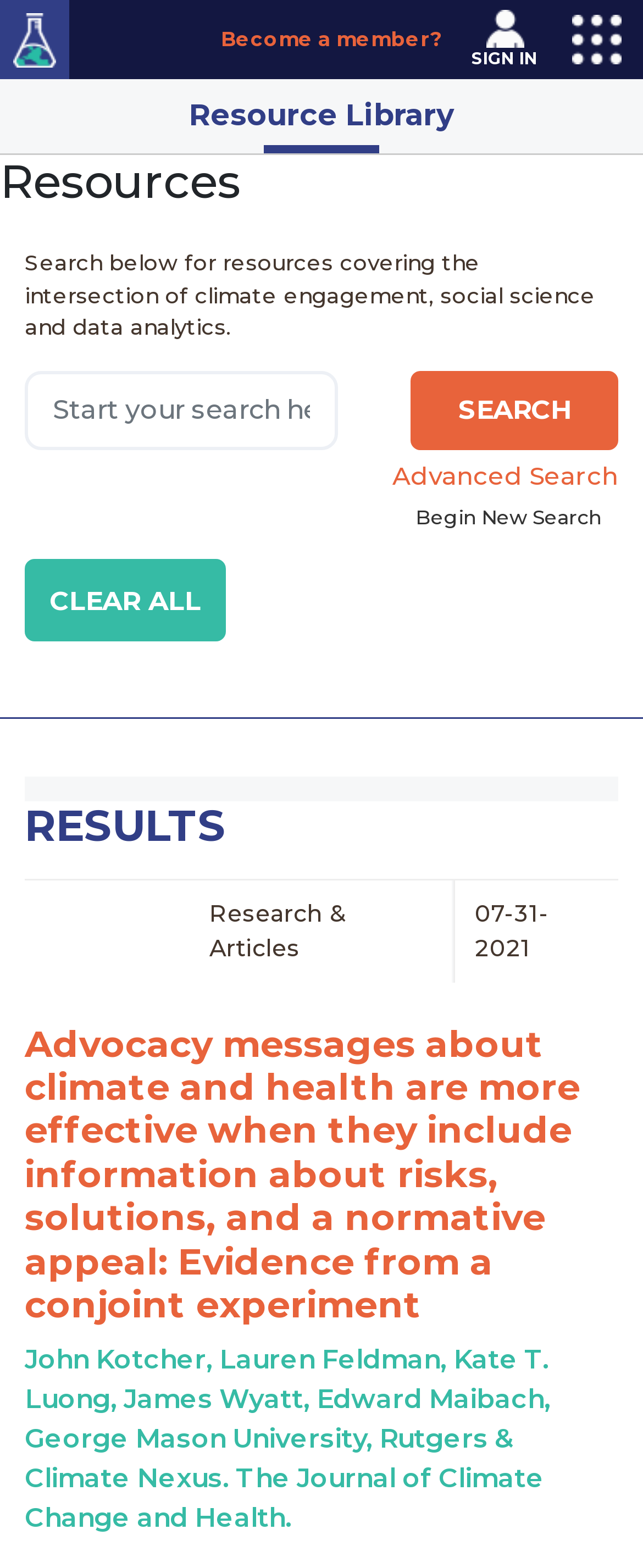Identify the bounding box for the UI element described as: "Sign In". Ensure the coordinates are four float numbers between 0 and 1, formatted as [left, top, right, bottom].

[0.713, 0.001, 0.856, 0.049]